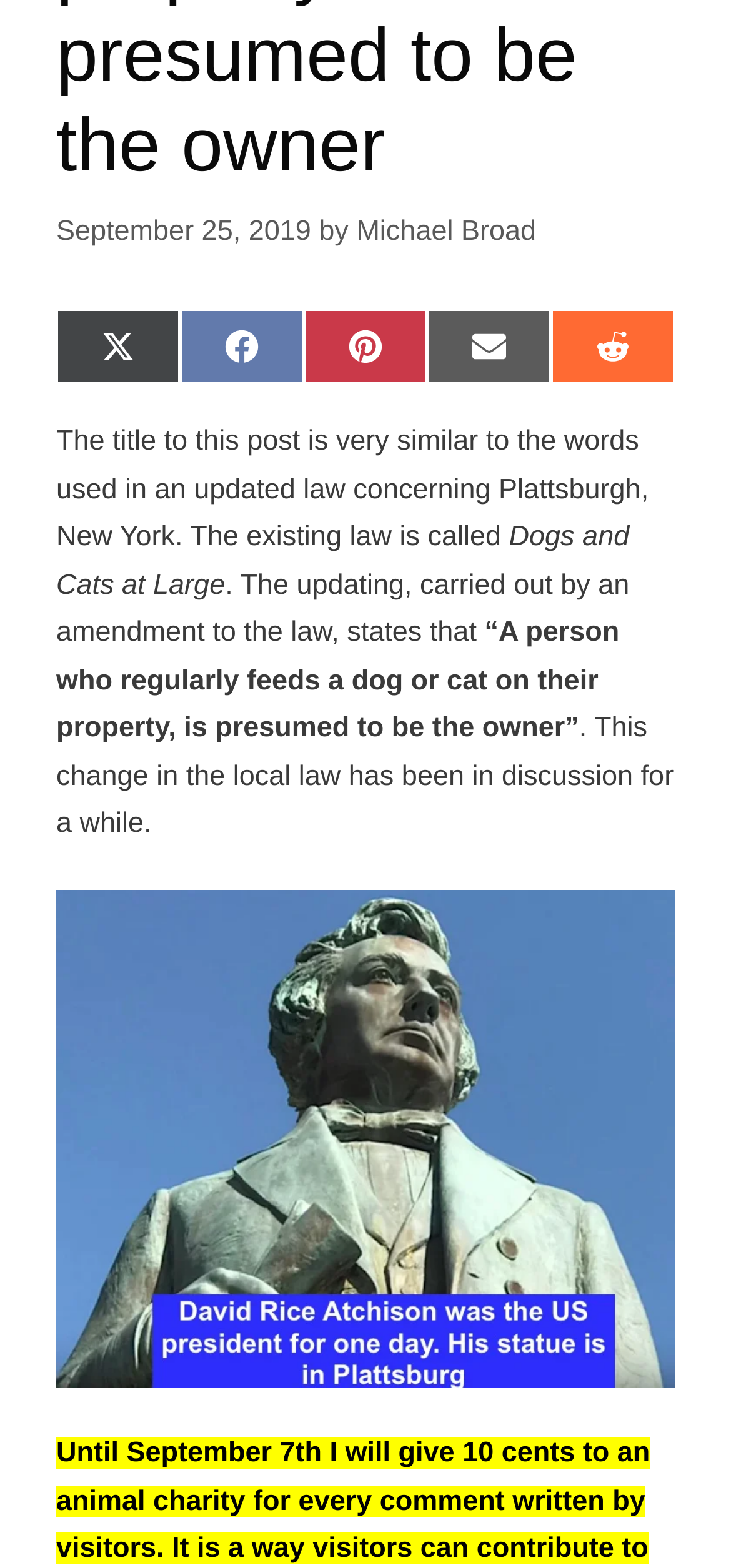Examine the image and give a thorough answer to the following question:
What is the date of the post?

The date of the post can be found at the top of the webpage, where it says 'September 25, 2019' next to the author's name 'Michael Broad'.